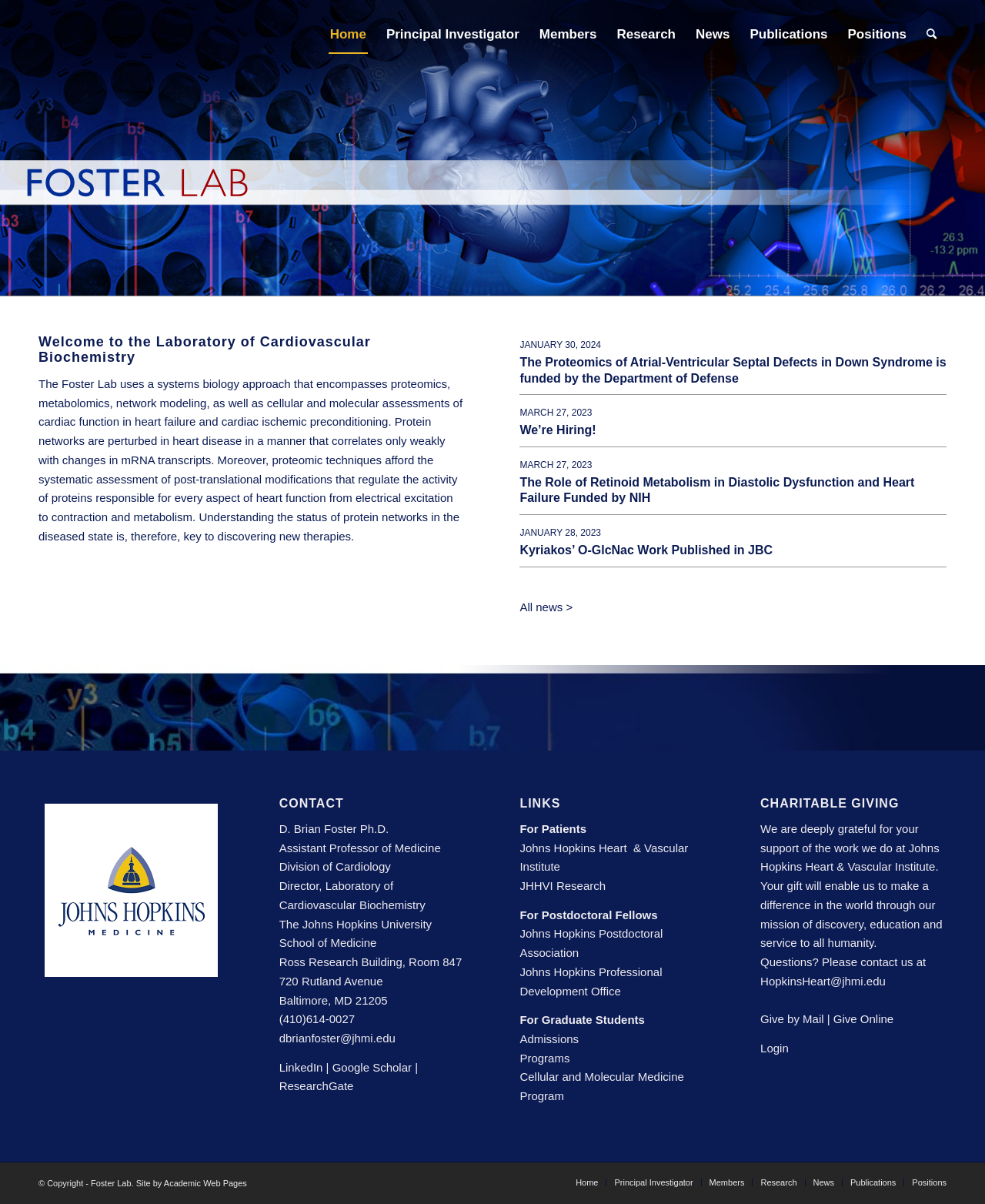Find and specify the bounding box coordinates that correspond to the clickable region for the instruction: "Contact D. Brian Foster Ph.D.".

[0.283, 0.683, 0.395, 0.694]